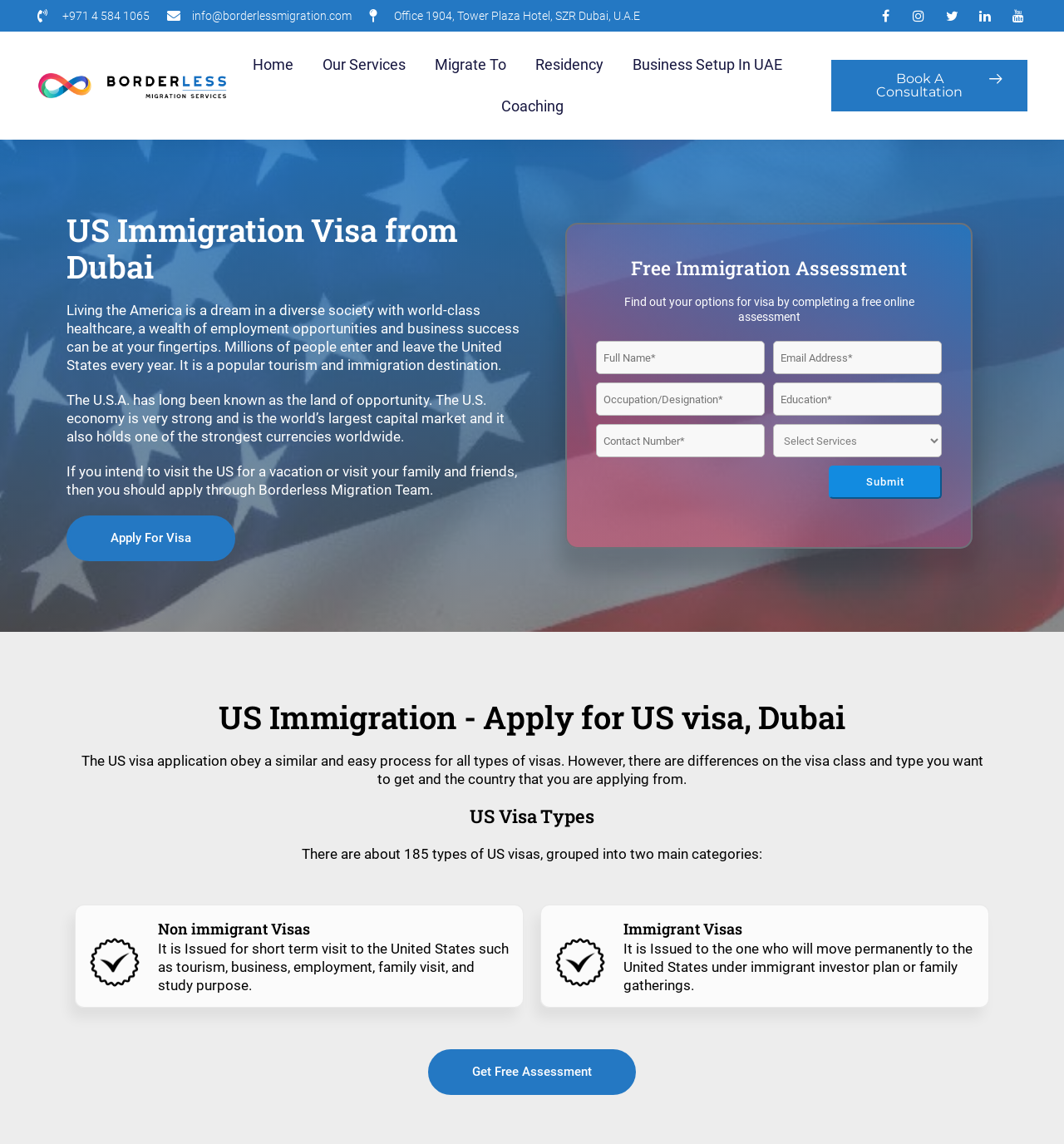What is the name of the company providing immigration services? From the image, respond with a single word or brief phrase.

Borderless Migration